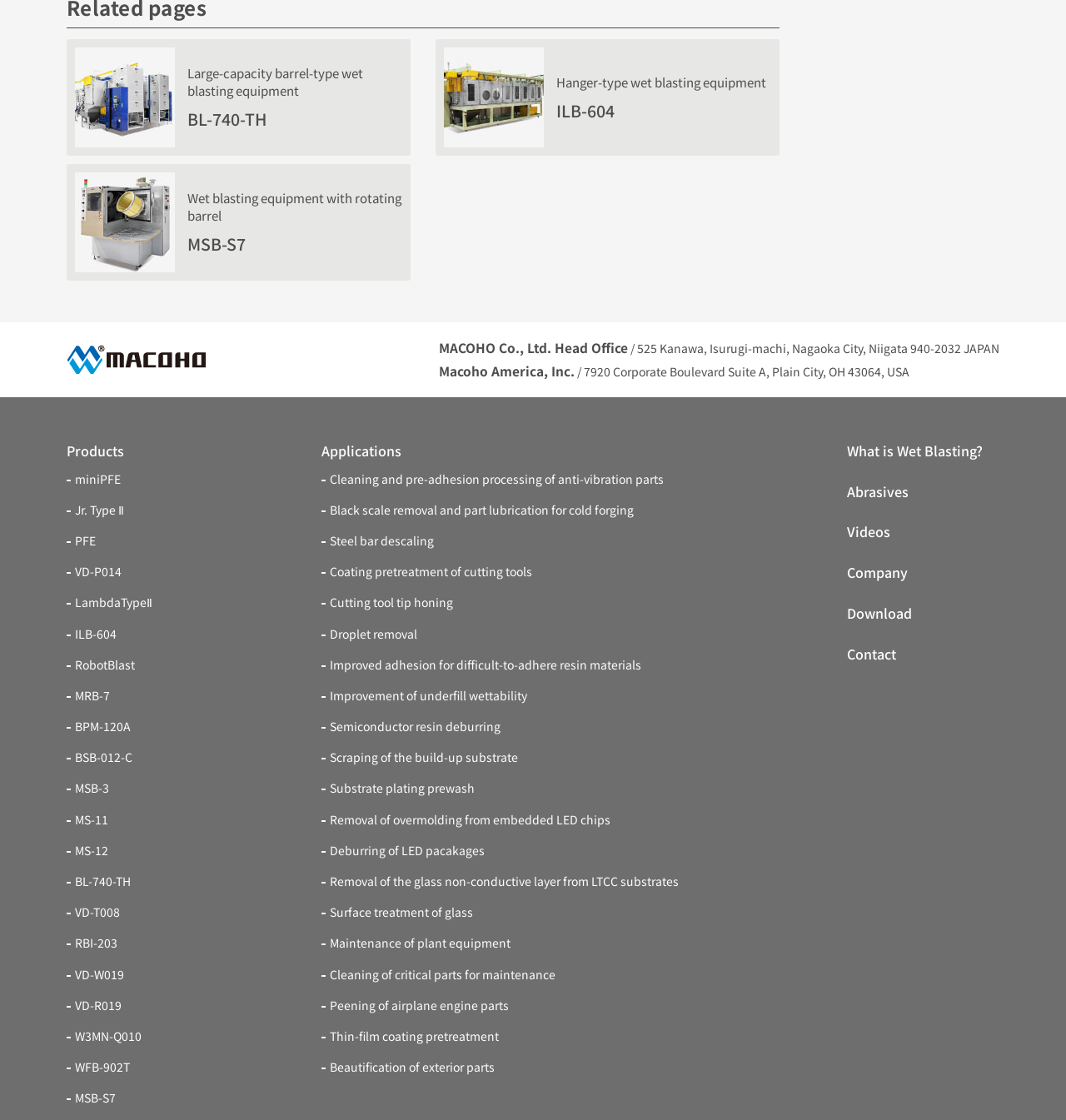Please answer the following query using a single word or phrase: 
What is the company name?

MACOHO Co., Ltd.